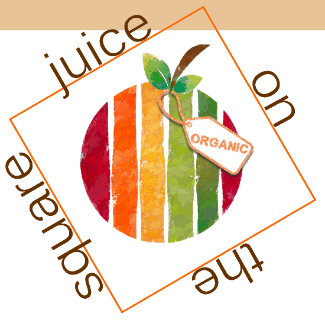Based on the image, provide a detailed and complete answer to the question: 
What is attached to the fruit in the logo?

According to the caption, attached to the fruit is an illustration of a tag labeled 'ORGANIC', which emphasizes the establishment's commitment to organic ingredients.